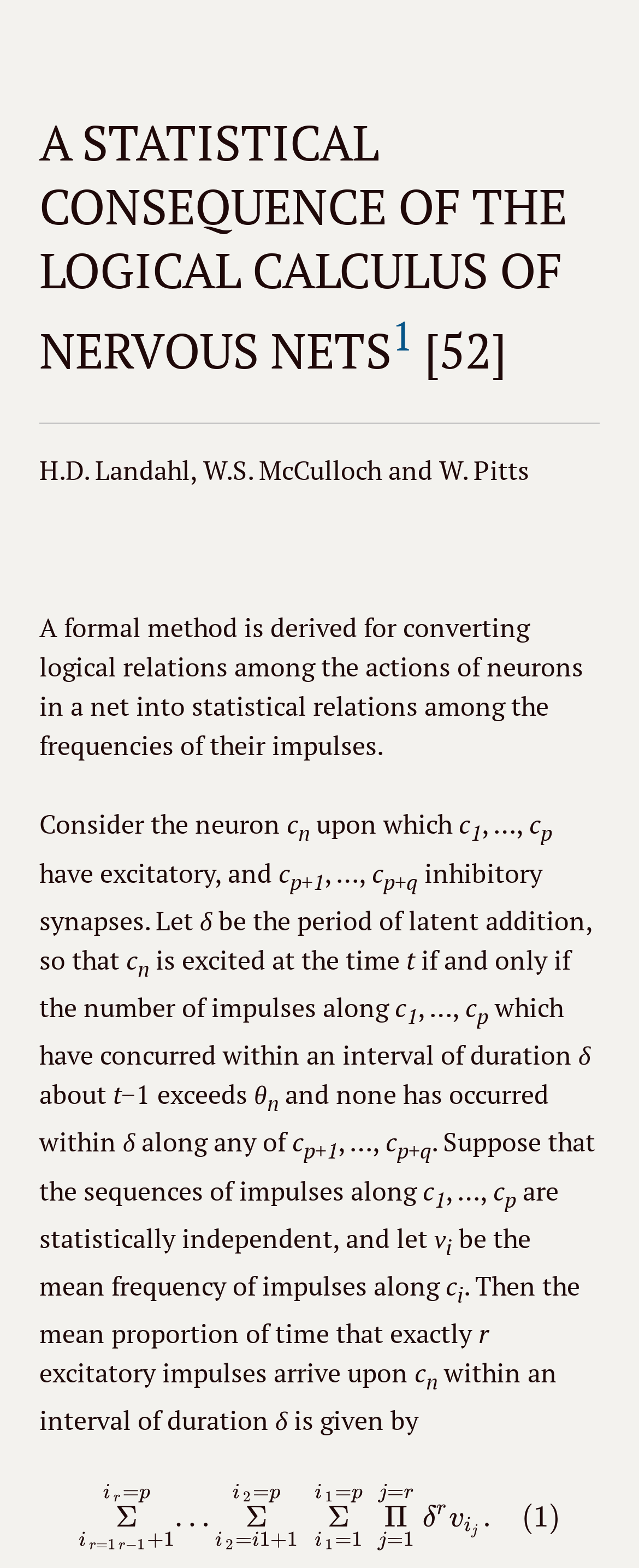Can you extract the headline from the webpage for me?

A STATISTICAL CONSEQUENCE OF THE LOGICAL CALCULUS OF NERVOUS NETS1 [52]